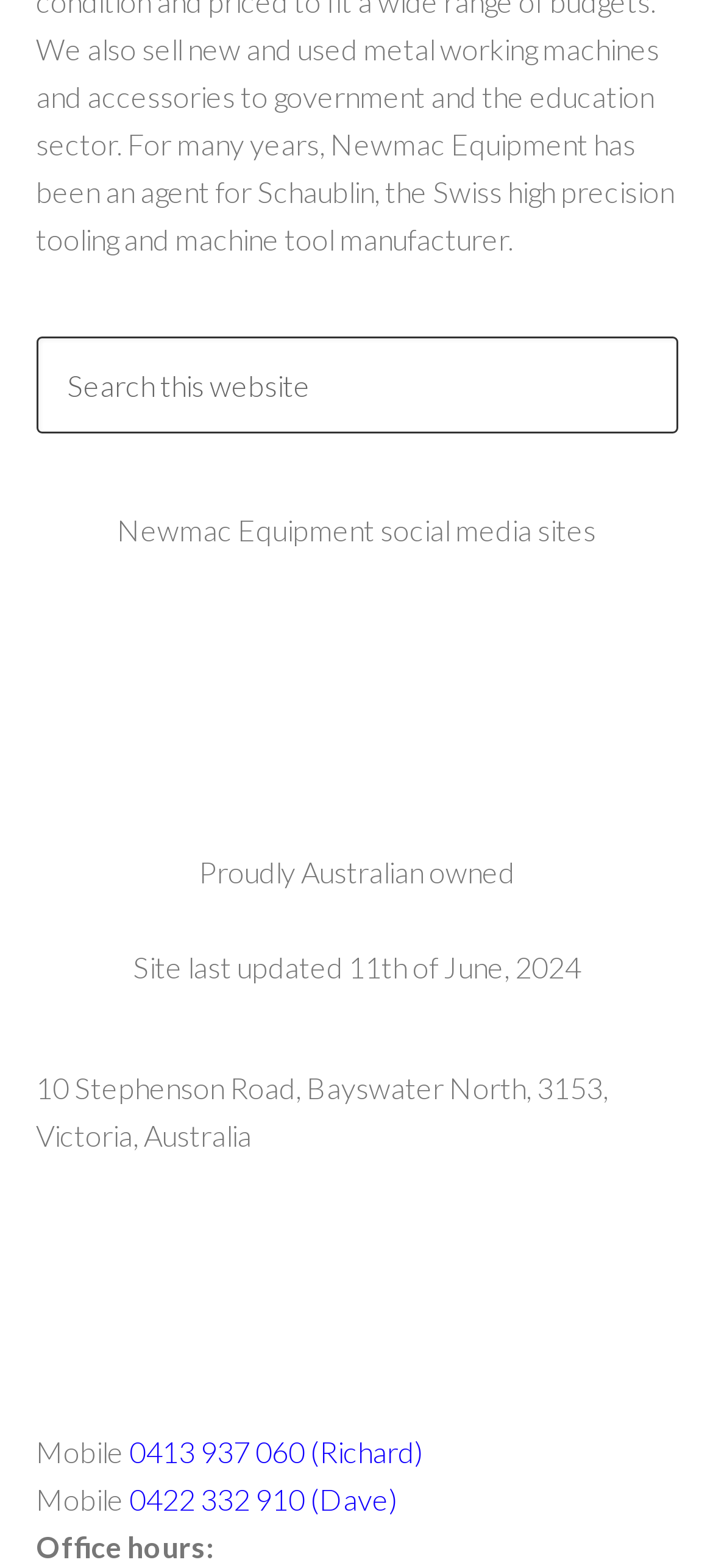Locate and provide the bounding box coordinates for the HTML element that matches this description: "alt="youtube logo"".

[0.372, 0.467, 0.628, 0.489]